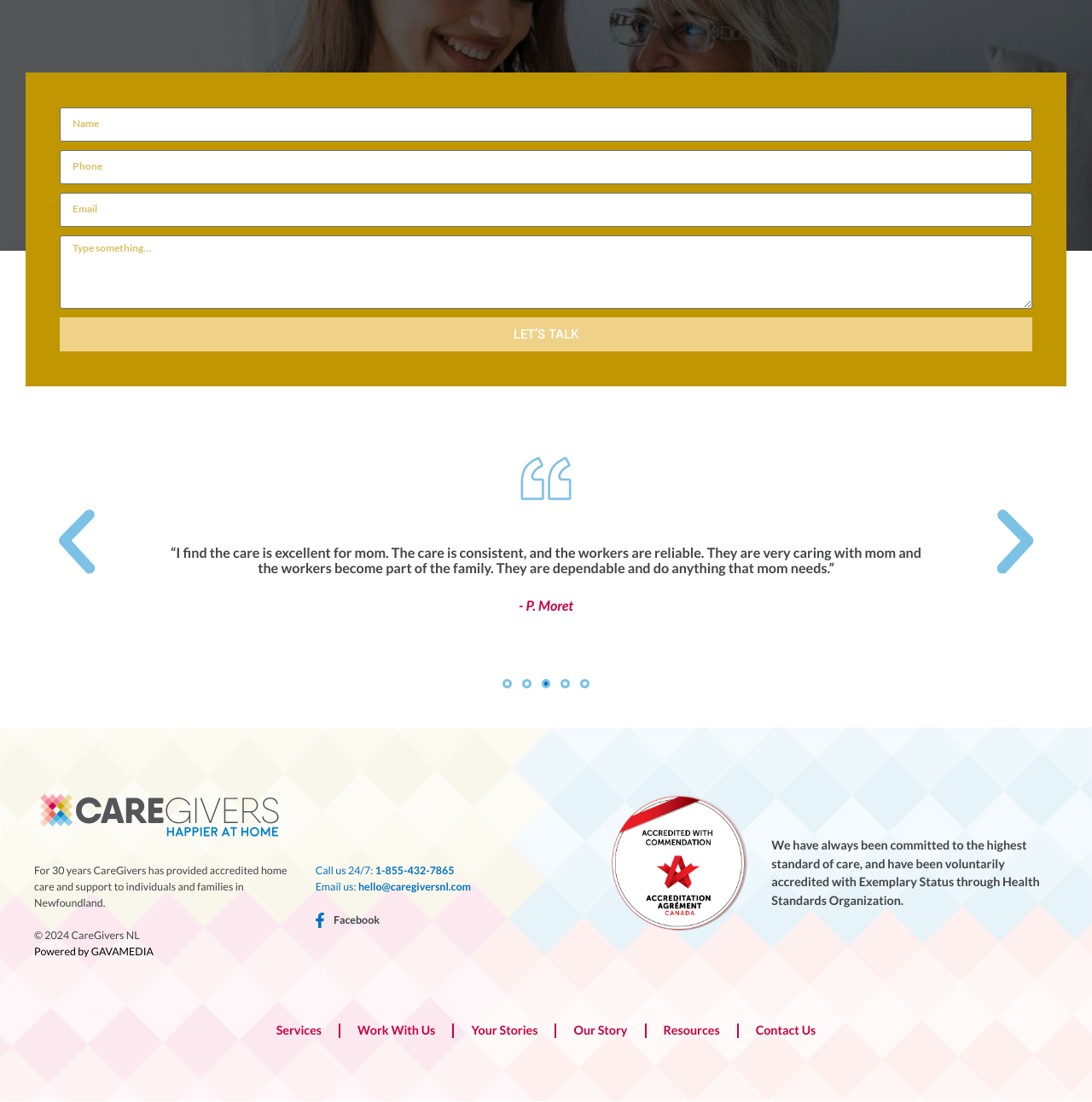Using details from the image, please answer the following question comprehensively:
What is the email address to contact?

The email address to contact is hello@caregiversnl.com, which is provided in the link element with the text 'hello@caregiversnl.com'.